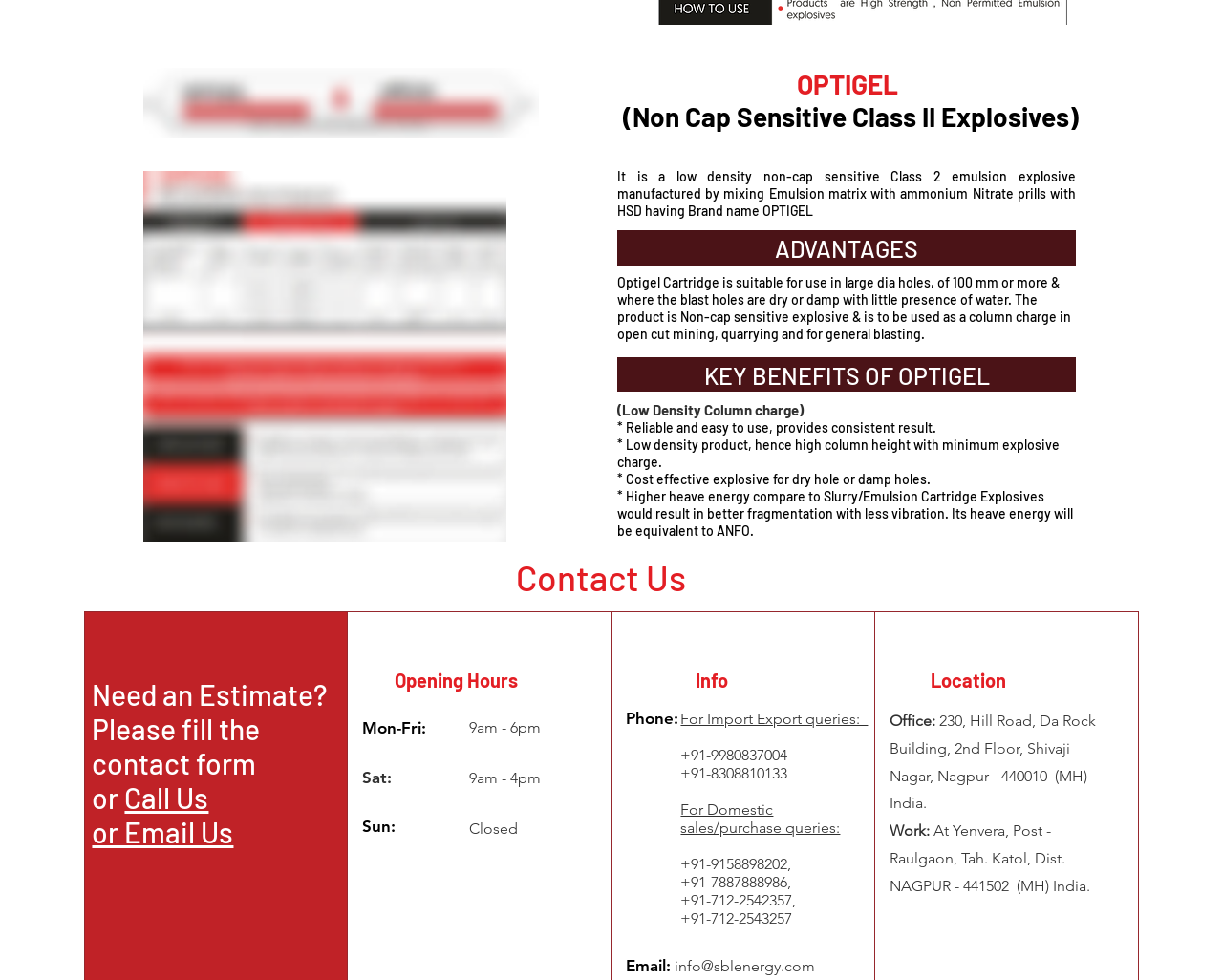Locate the bounding box coordinates of the UI element described by: "info@sblenergy.com". The bounding box coordinates should consist of four float numbers between 0 and 1, i.e., [left, top, right, bottom].

[0.552, 0.977, 0.667, 0.995]